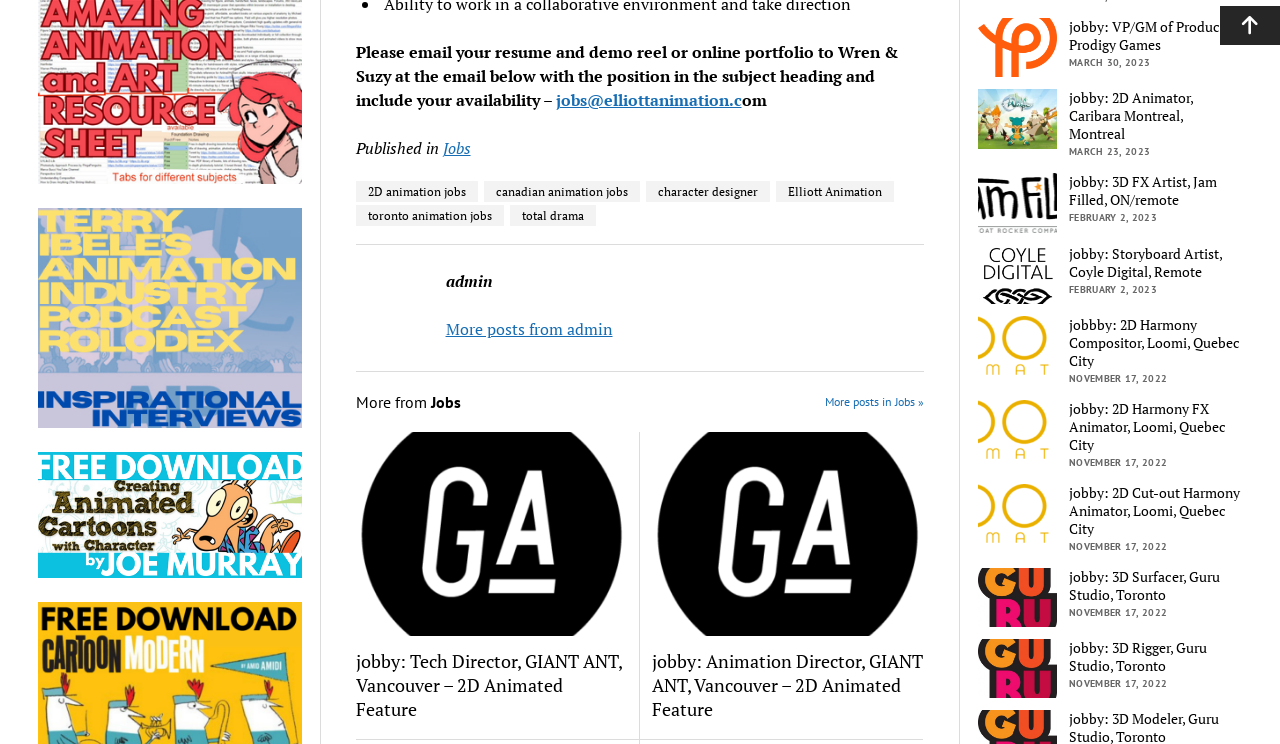How many job postings are listed on this page?
Using the visual information, answer the question in a single word or phrase.

12